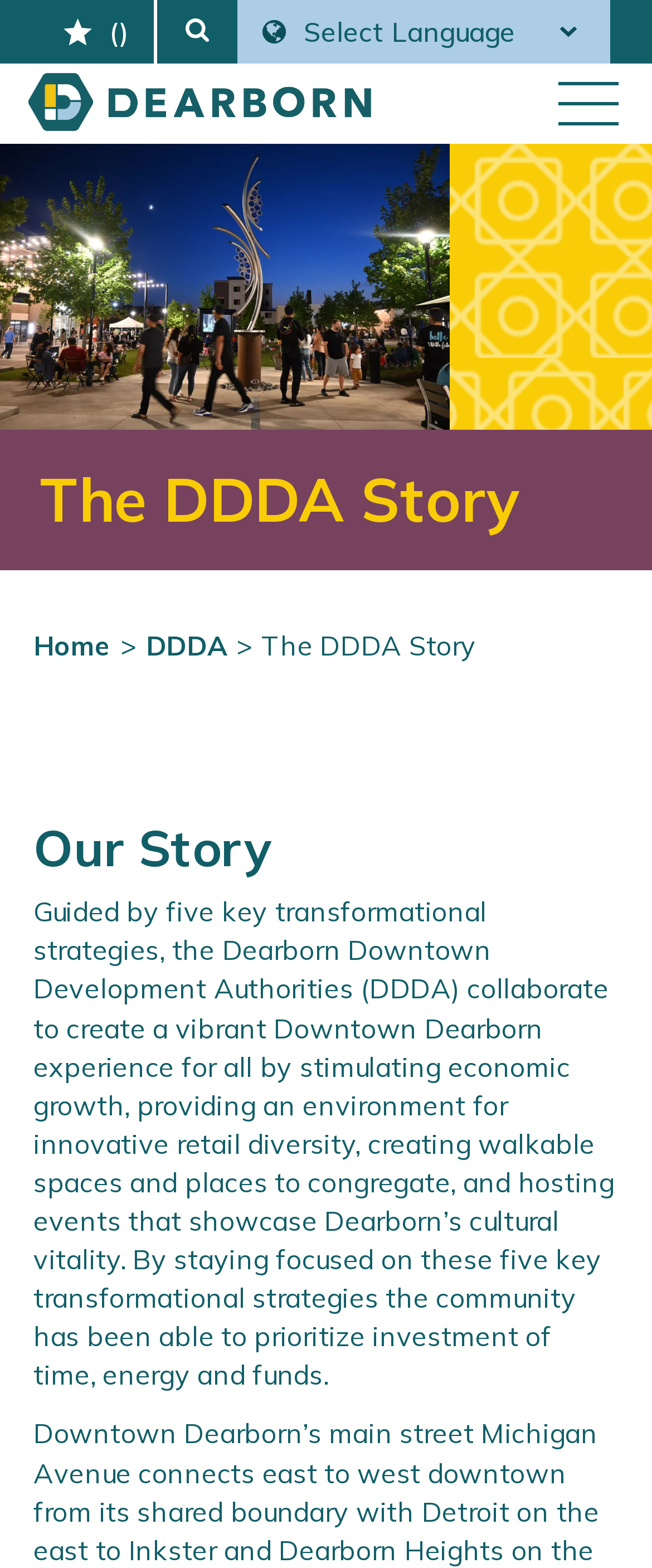Give a detailed account of the webpage's layout and content.

The webpage is about the Dearborn Downtown Development Authorities (DDDA) and their story. At the top of the page, there is a utility navigation bar that spans the entire width, containing a link to "My Favorites" with a count of 0, a search button, and a language selection combobox. Below this navigation bar, there is a logo image and a "Home" link on the left side, and an "Open Menu" button on the right side.

The main content area is divided into sections. The first section has a heading "The DDDA Story" and a breadcrumbs navigation bar below it, which shows the current page location as "Home > DDDA > The DDDA Story". 

Below the breadcrumbs navigation bar, there is a heading "Our Story" followed by a paragraph of text that describes the DDDA's mission and strategies to create a vibrant Downtown Dearborn experience. This text is quite long and takes up most of the page's content area.